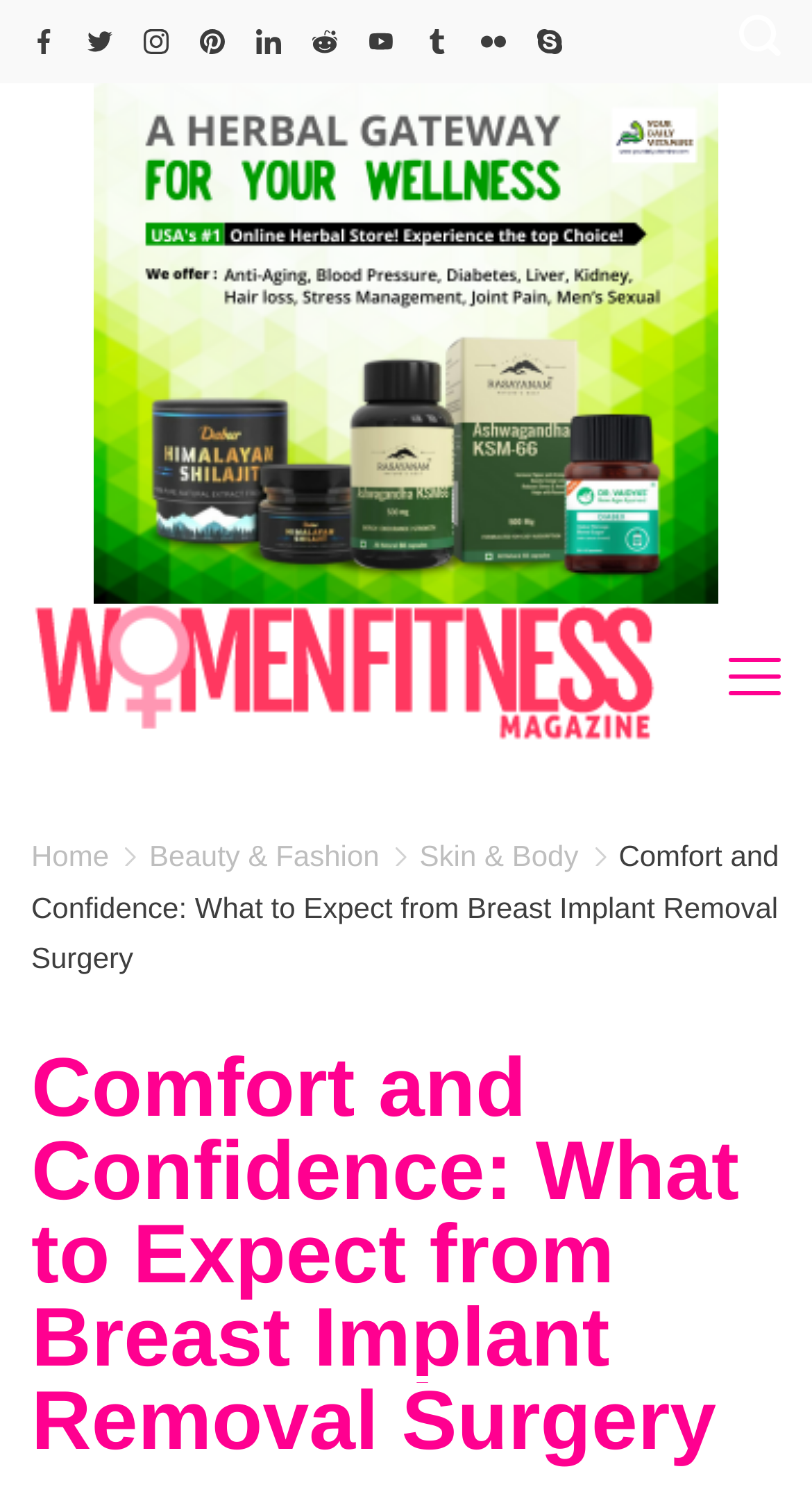Specify the bounding box coordinates of the element's area that should be clicked to execute the given instruction: "Click the 'Privacy policy »' link". The coordinates should be four float numbers between 0 and 1, i.e., [left, top, right, bottom].

None